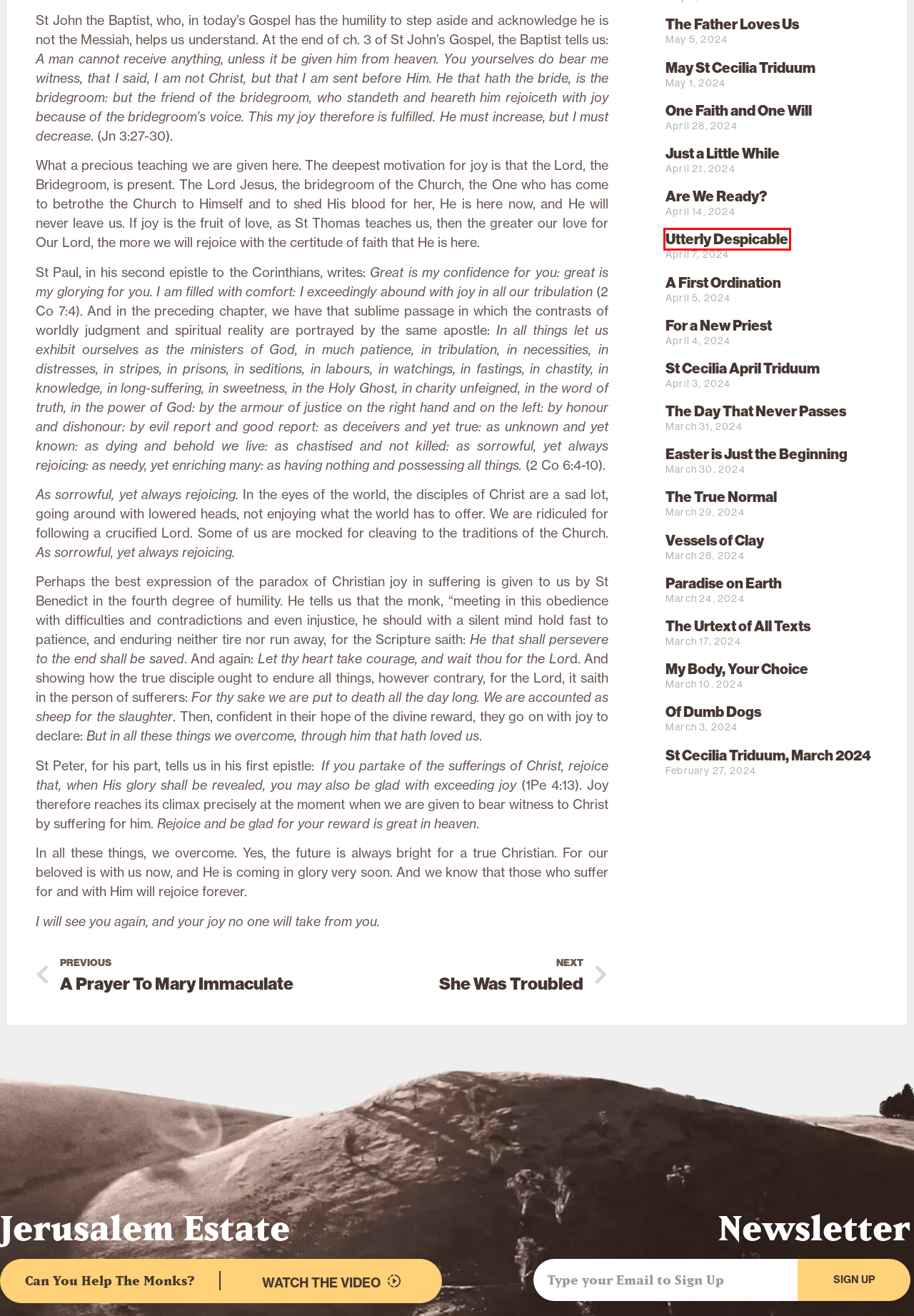You are given a screenshot depicting a webpage with a red bounding box around a UI element. Select the description that best corresponds to the new webpage after clicking the selected element. Here are the choices:
A. Are We Ready? – Notre Dame Priory
B. The Father Loves Us – Notre Dame Priory
C. St Cecilia April Triduum – Notre Dame Priory
D. Utterly Despicable – Notre Dame Priory
E. Just a Little While – Notre Dame Priory
F. Of Dumb Dogs – Notre Dame Priory
G. The Day That Never Passes – Notre Dame Priory
H. Vessels of Clay – Notre Dame Priory

D